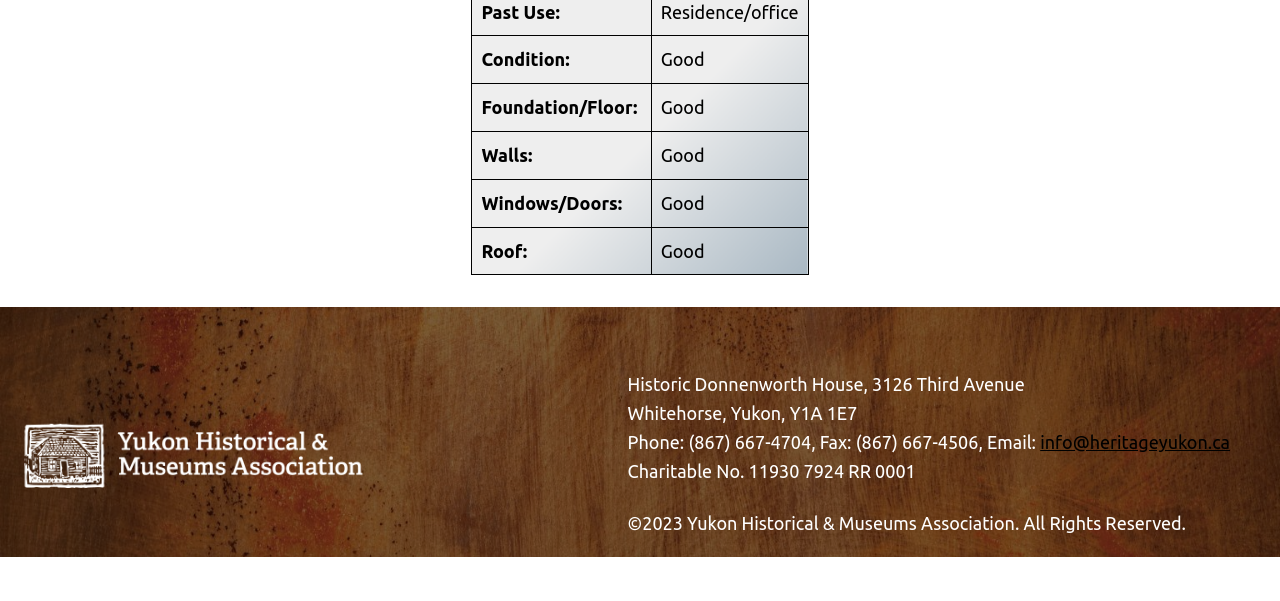What is the phone number of the Historic Donnenworth House?
Please provide a single word or phrase as your answer based on the image.

(867) 667-4704